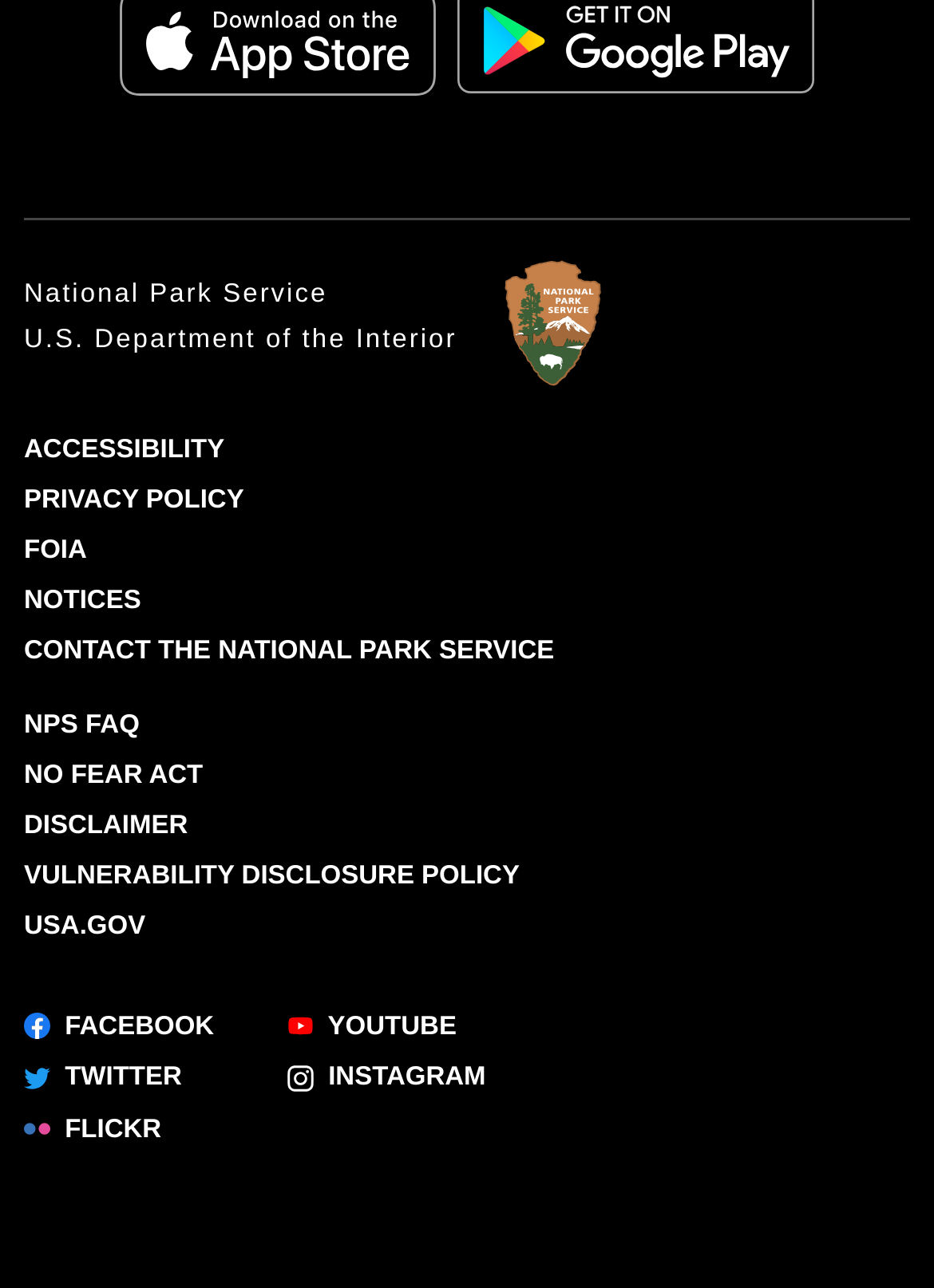Locate the bounding box coordinates of the item that should be clicked to fulfill the instruction: "View the National Park Service logo".

[0.538, 0.201, 0.646, 0.301]